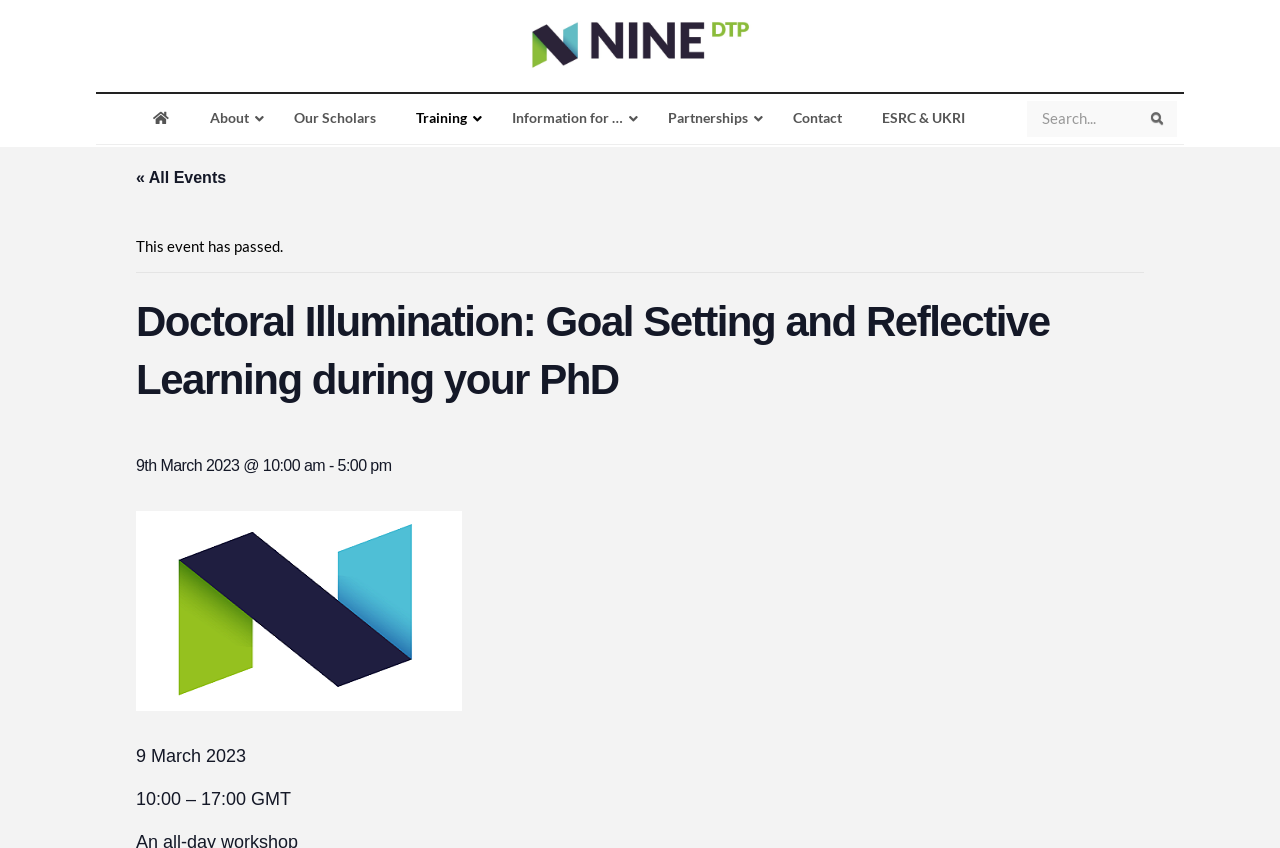Find the bounding box coordinates for the area that must be clicked to perform this action: "View all events".

[0.106, 0.2, 0.177, 0.22]